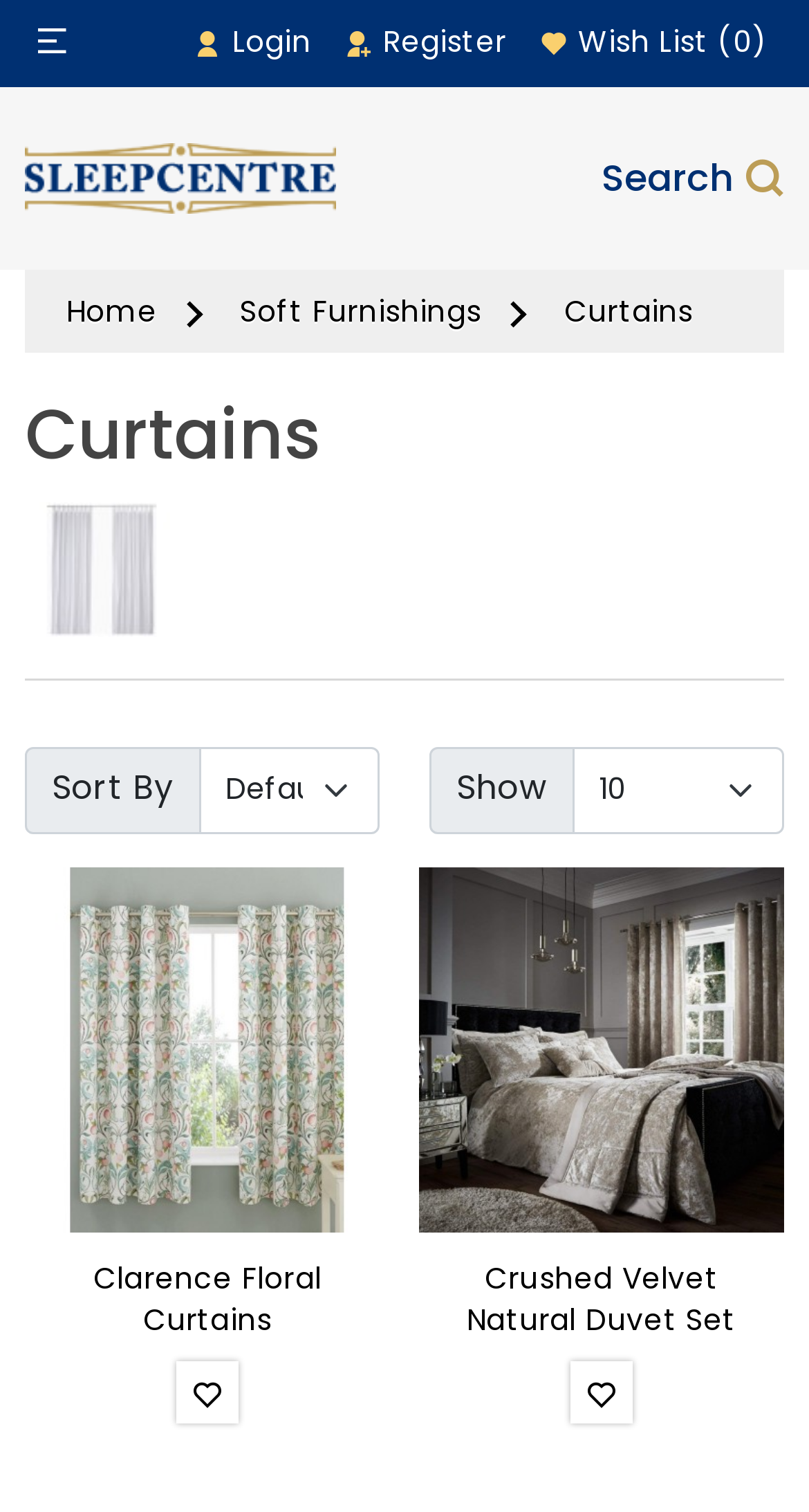Respond with a single word or phrase for the following question: 
What is the category of the product shown?

Curtains